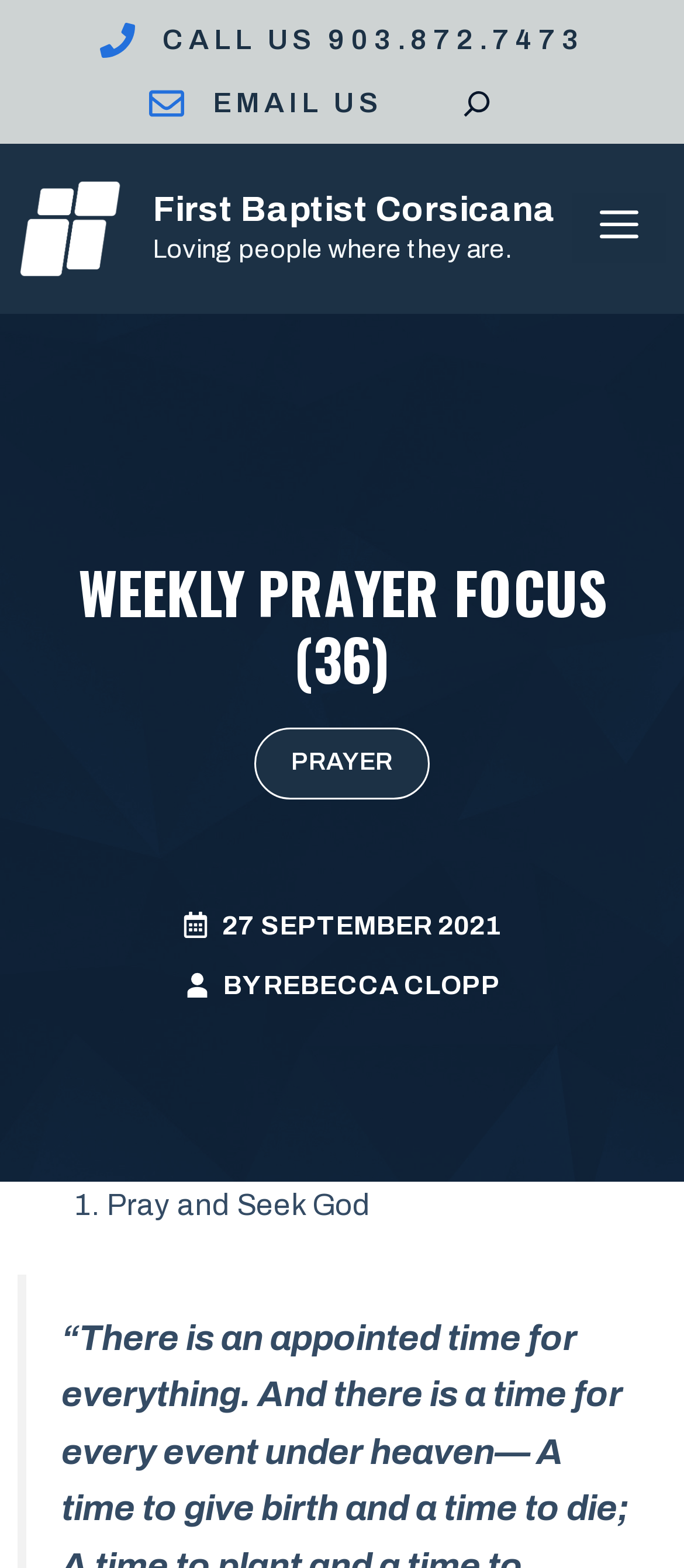What is the name of the church?
Please analyze the image and answer the question with as much detail as possible.

I found the church's name by looking at the top banner section of the webpage, where it says 'First Baptist Corsicana'.